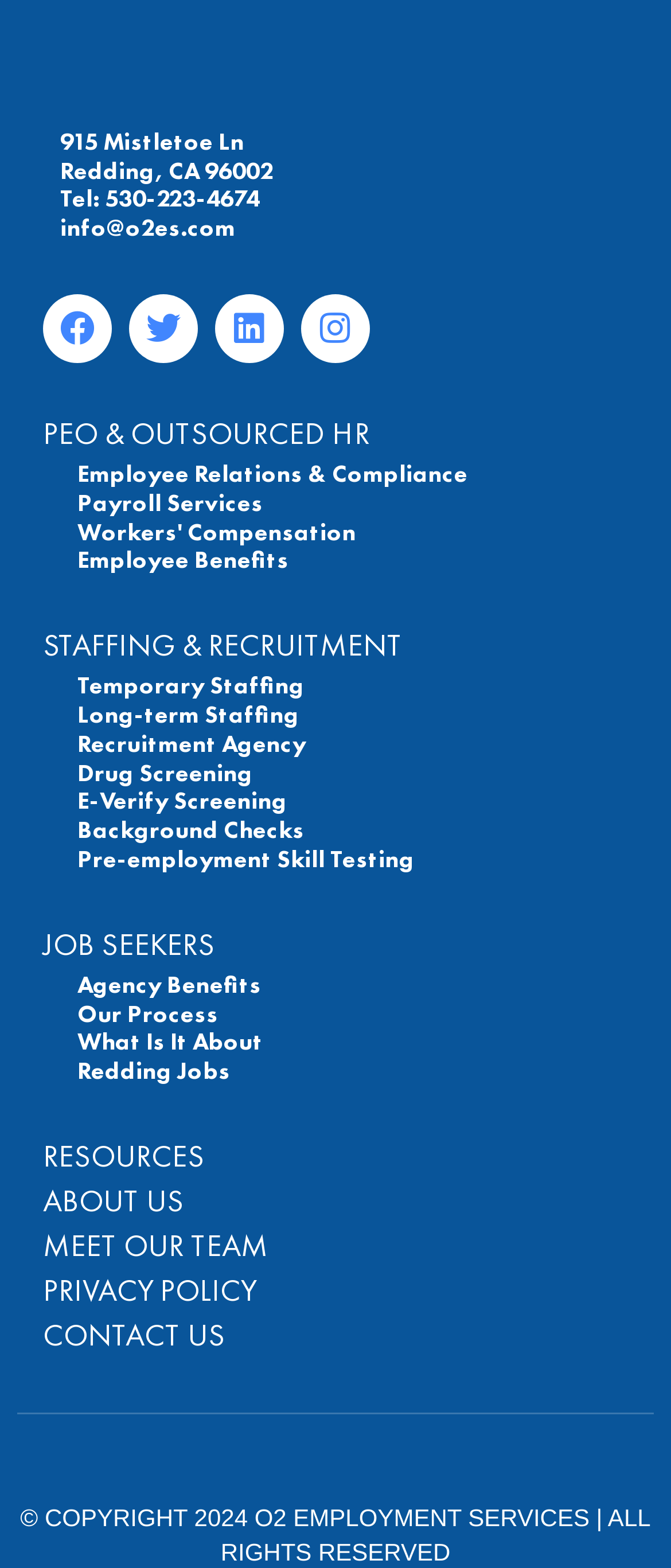How many social media links are there?
Refer to the image and give a detailed answer to the query.

I counted the number of social media links by looking at the links with icons, specifically the Facebook, Twitter, Linkedin, and Instagram links, which are four in total.